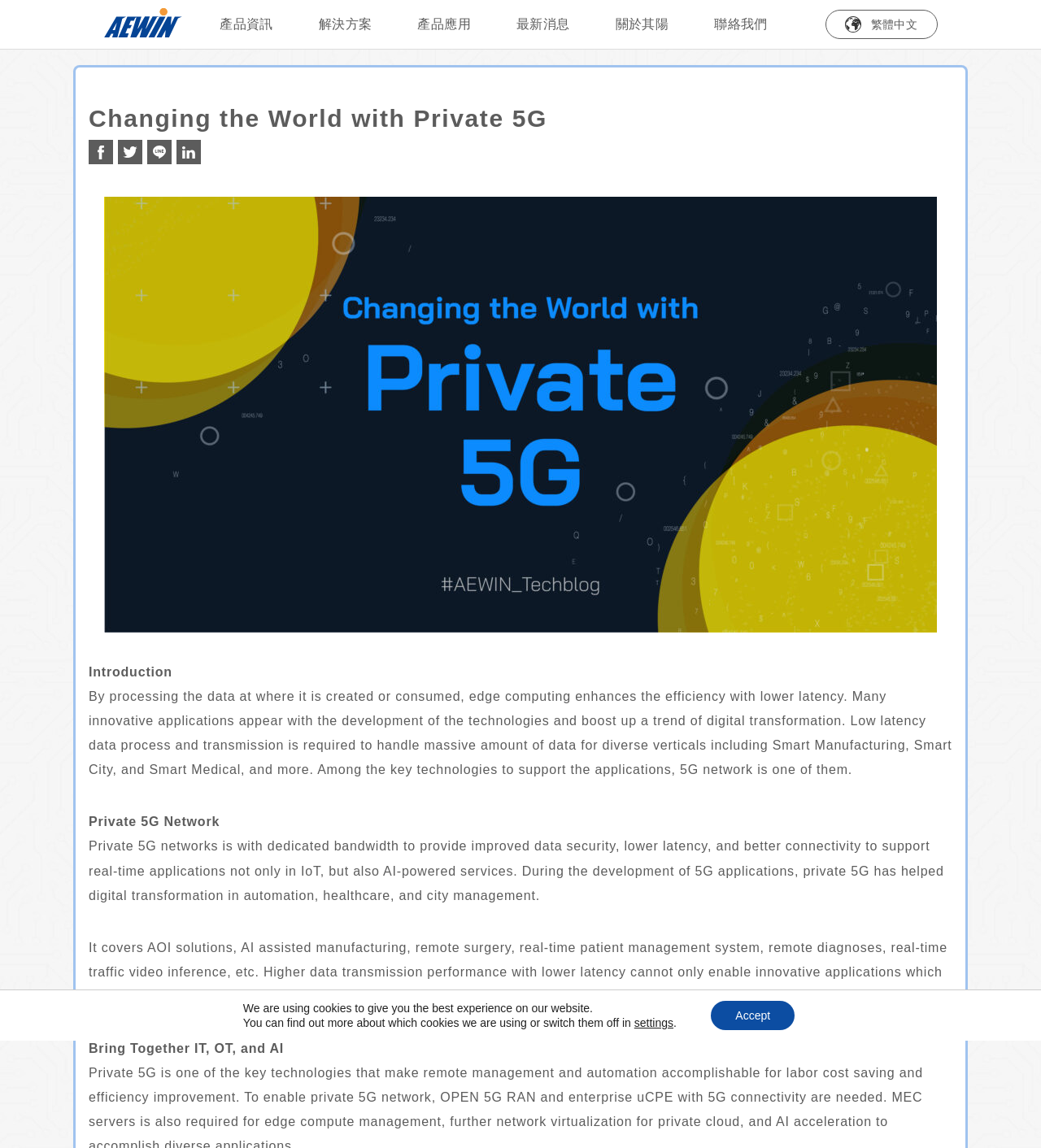How many social media icons are there?
Answer with a single word or phrase by referring to the visual content.

4